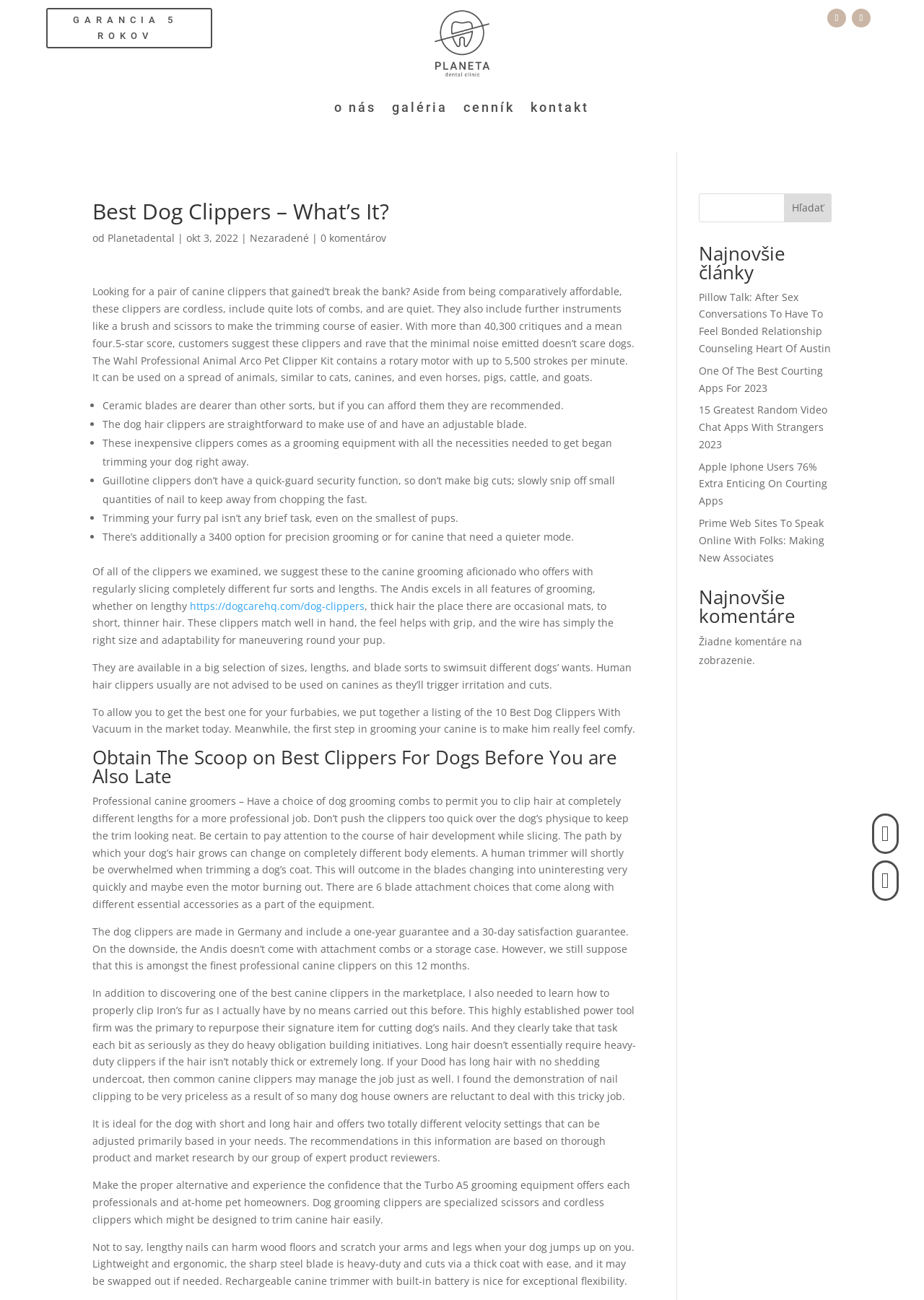Answer the following query concisely with a single word or phrase:
What is the purpose of the ceramic blades?

For trimming dog hair